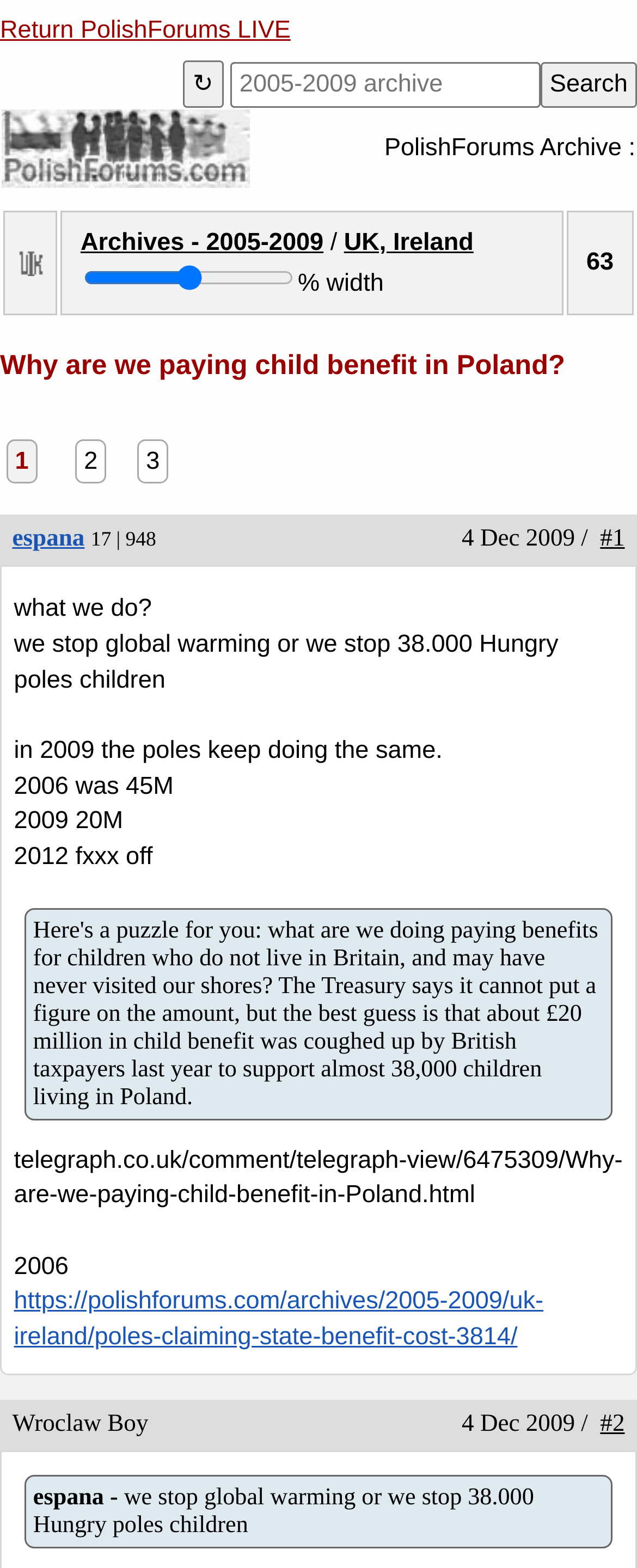Please specify the coordinates of the bounding box for the element that should be clicked to carry out this instruction: "Click on the link 'Archives - 2005-2009'". The coordinates must be four float numbers between 0 and 1, formatted as [left, top, right, bottom].

[0.126, 0.146, 0.508, 0.164]